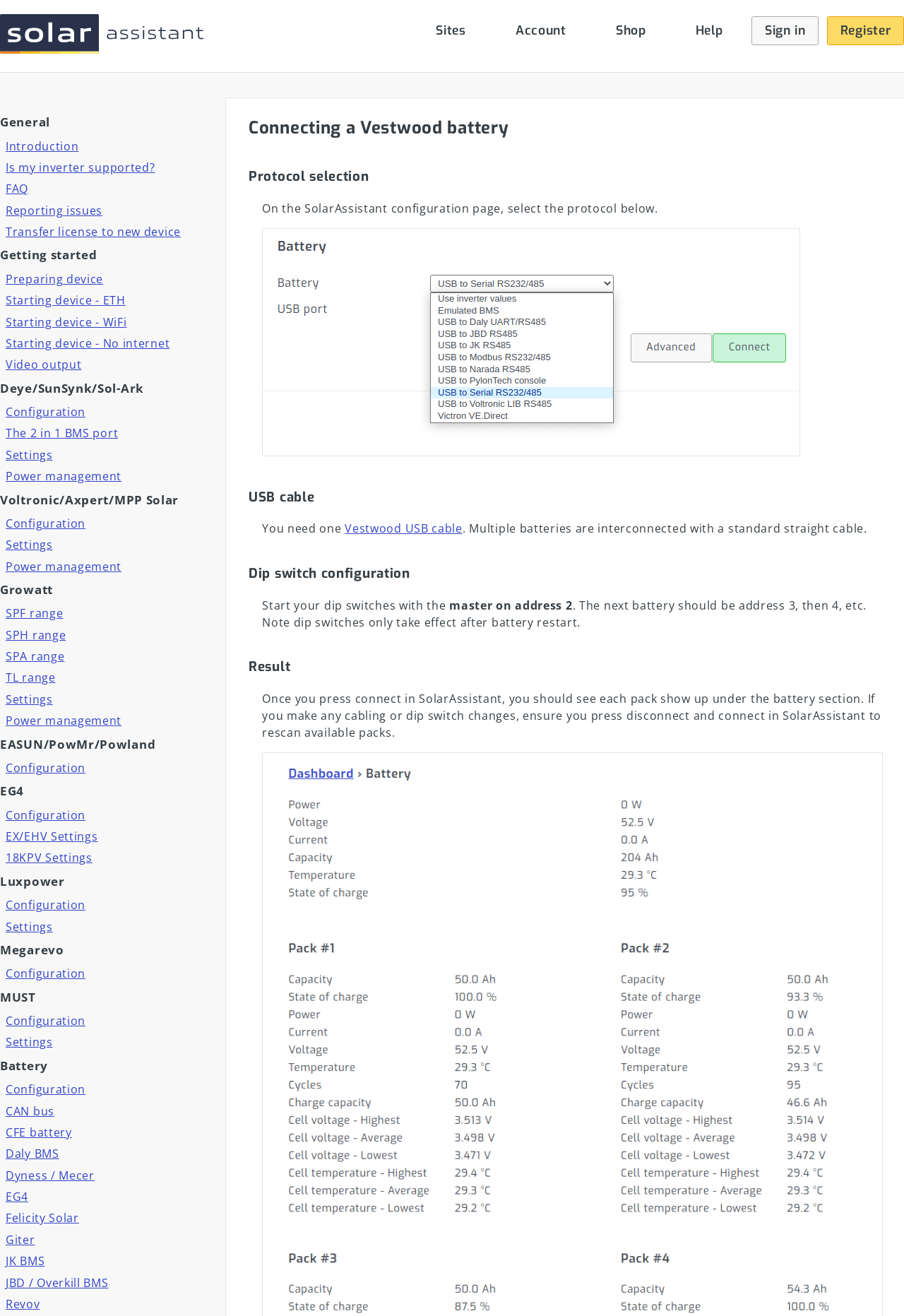What is the website about?
From the image, respond using a single word or phrase.

SolarAssistant